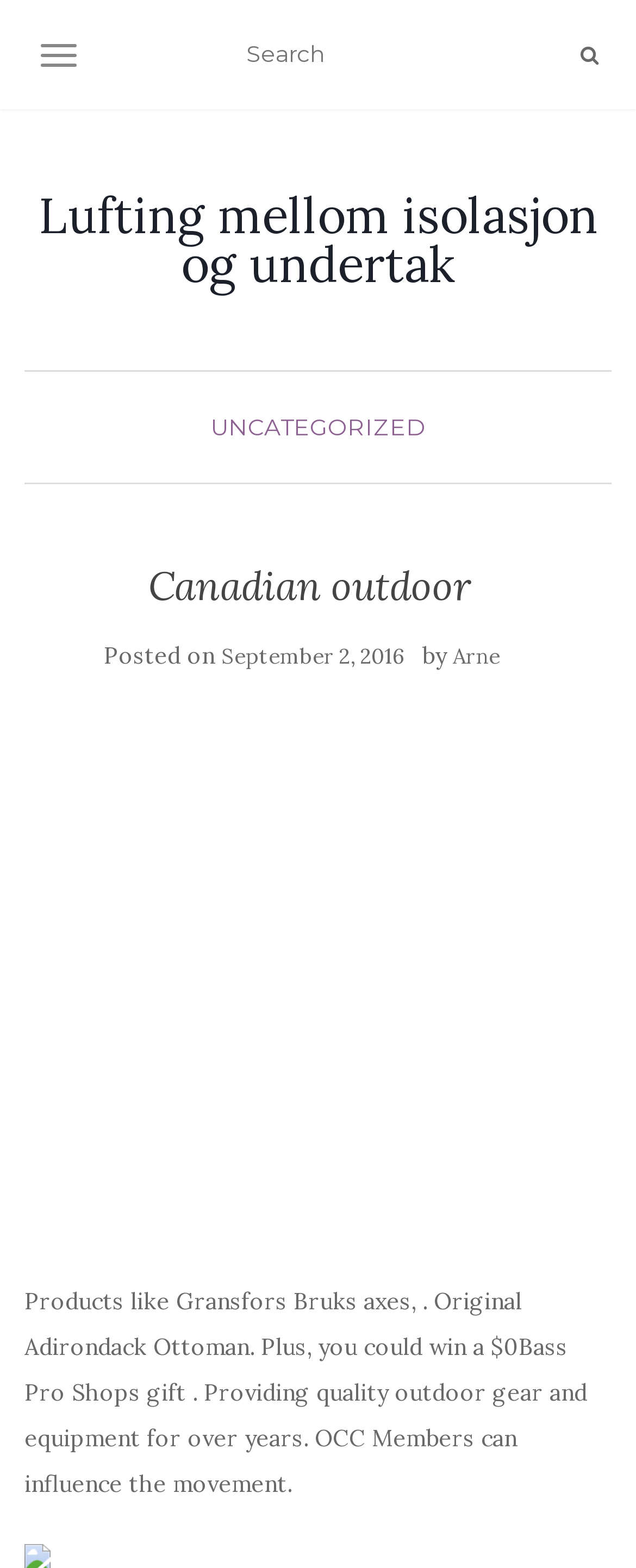Kindly determine the bounding box coordinates of the area that needs to be clicked to fulfill this instruction: "Click on Lufting mellom isolasjon og undertak".

[0.038, 0.122, 0.962, 0.184]